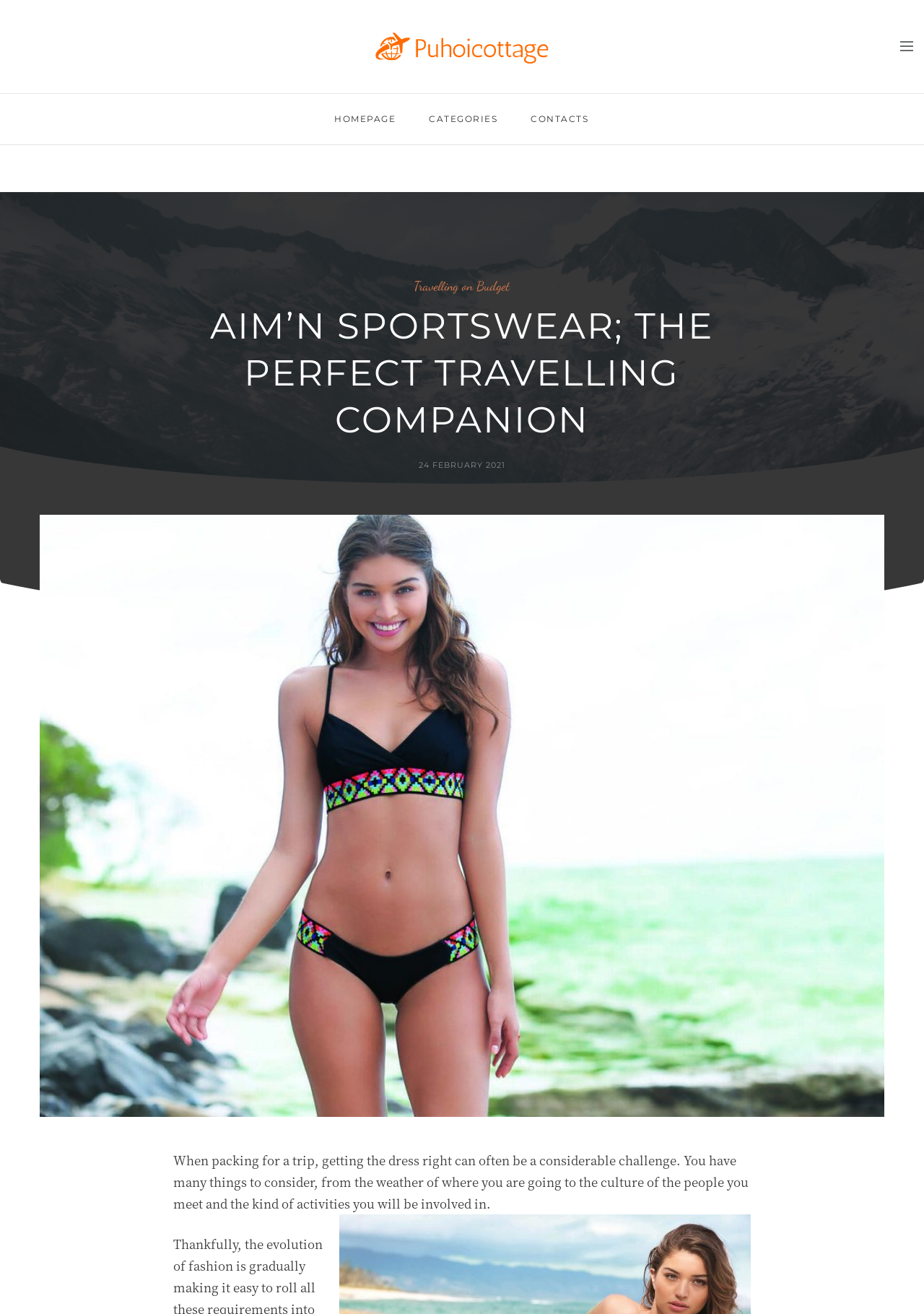What is the date mentioned on the webpage?
Please provide a comprehensive answer based on the details in the screenshot.

The date '24 FEBRUARY 2021' is mentioned in the time element, which is located below the heading 'AIM’N SPORTSWEAR; THE PERFECT TRAVELLING COMPANION'.